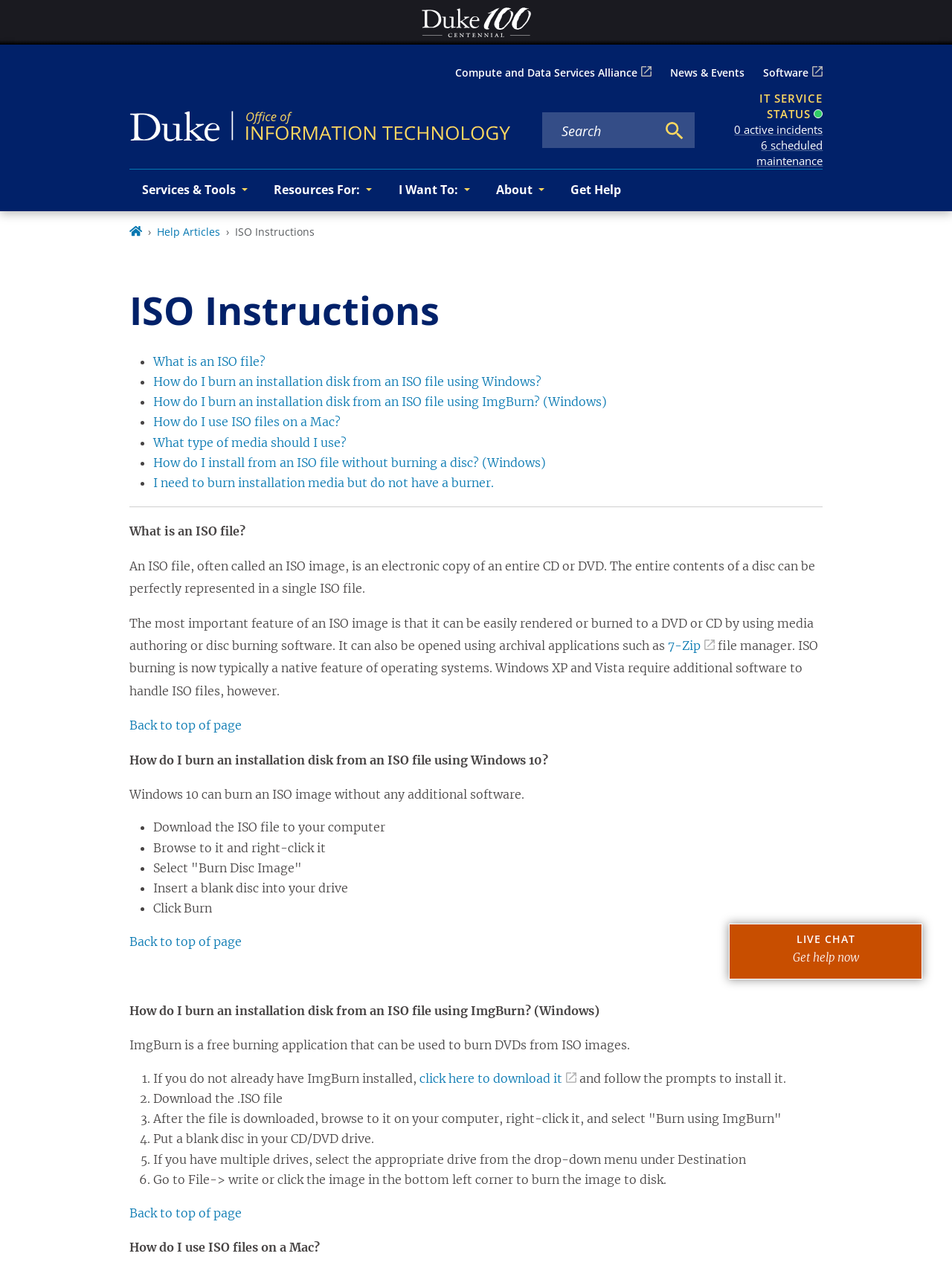Based on the element description "7-Zip", predict the bounding box coordinates of the UI element.

[0.701, 0.504, 0.75, 0.516]